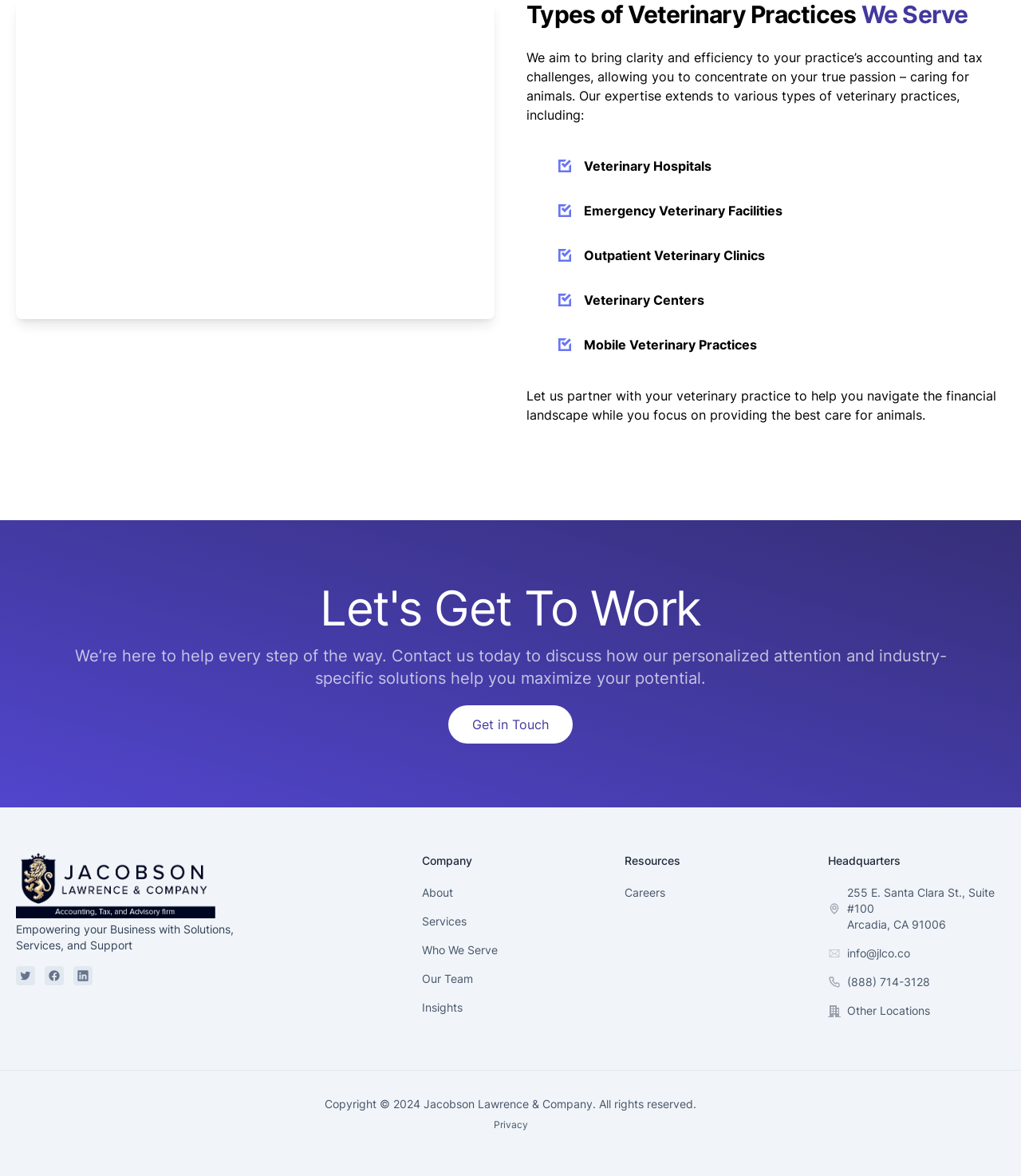Identify the bounding box for the UI element specified in this description: "Who We Serve". The coordinates must be four float numbers between 0 and 1, formatted as [left, top, right, bottom].

[0.413, 0.796, 0.587, 0.82]